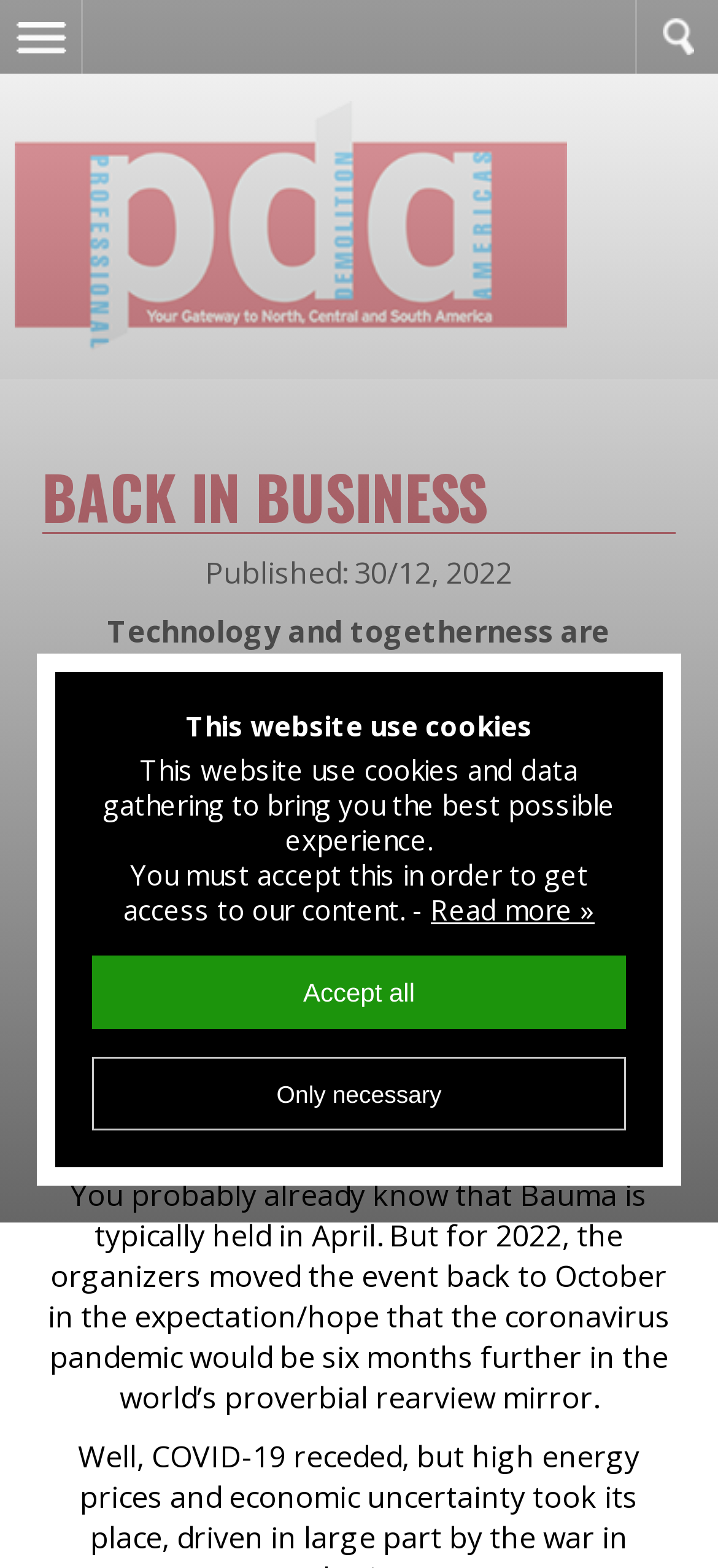Given the content of the image, can you provide a detailed answer to the question?
Why was the event Bauma moved to October?

I found the reason for the event date change by reading the StaticText element with the content 'You probably already know that Bauma is typically held in April. But for 2022, the organizers moved the event back to October in the expectation/hope that the coronavirus pandemic would be six months further in the world’s proverbial rearview mirror.' which is located in the main content area.